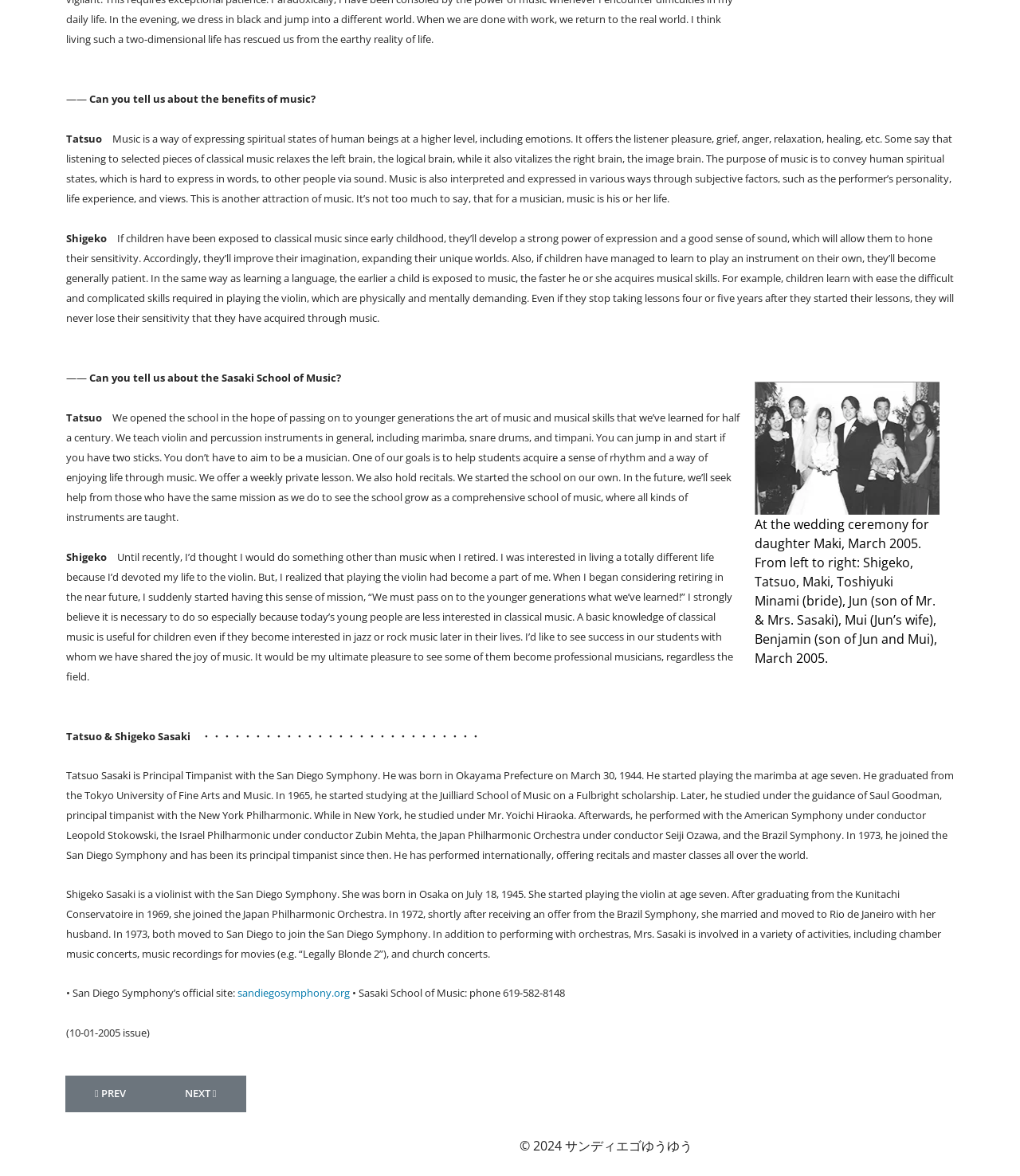What is the date of birth of Shigeko?
Answer the question with just one word or phrase using the image.

July 18, 1945